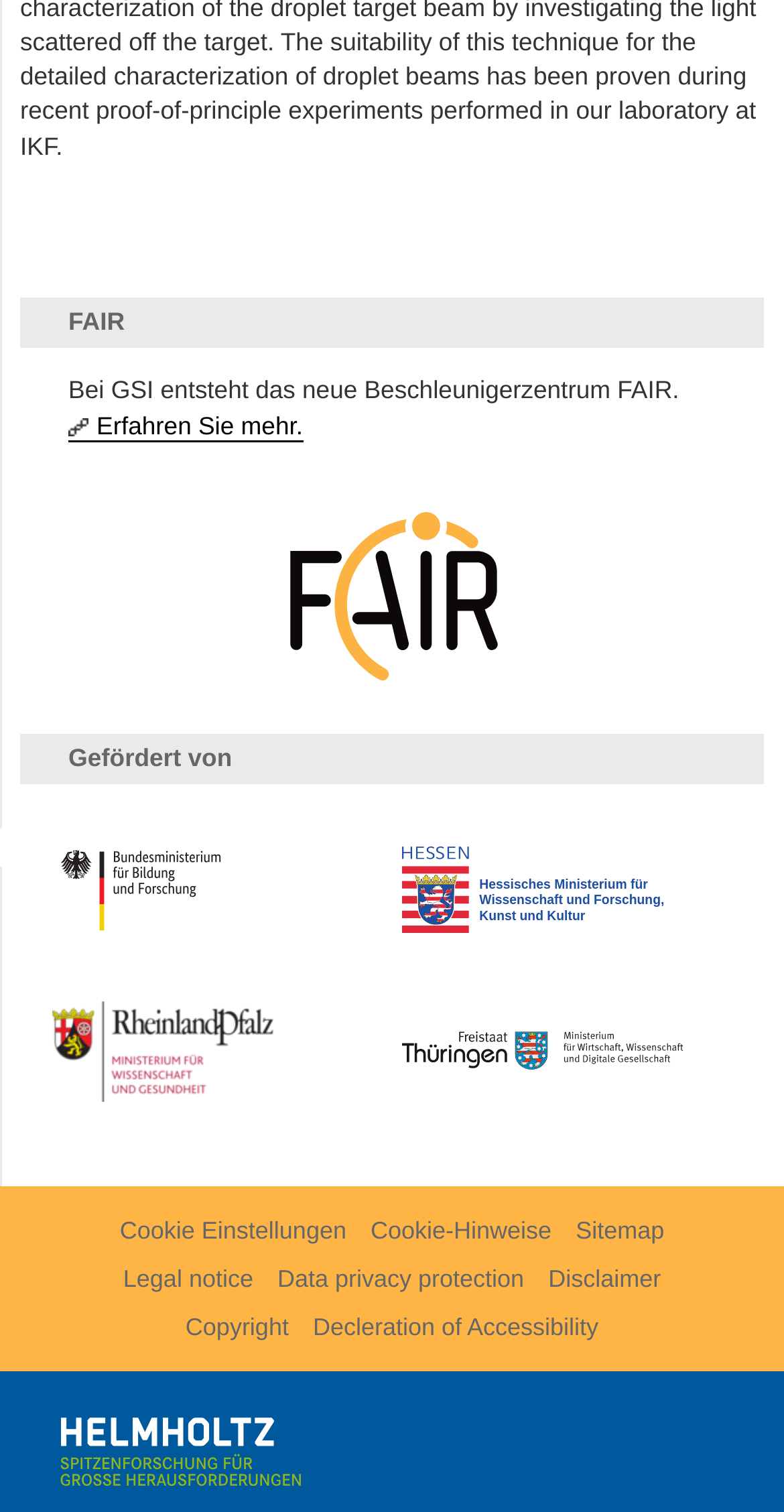Can you give a comprehensive explanation to the question given the content of the image?
What is the name of the new accelerator center?

The answer can be found in the heading element 'FAIR' at the top of the webpage, which is also a link. Additionally, the static text 'Bei GSI entsteht das neue Beschleunigerzentrum FAIR.' provides more context about the FAIR accelerator center.